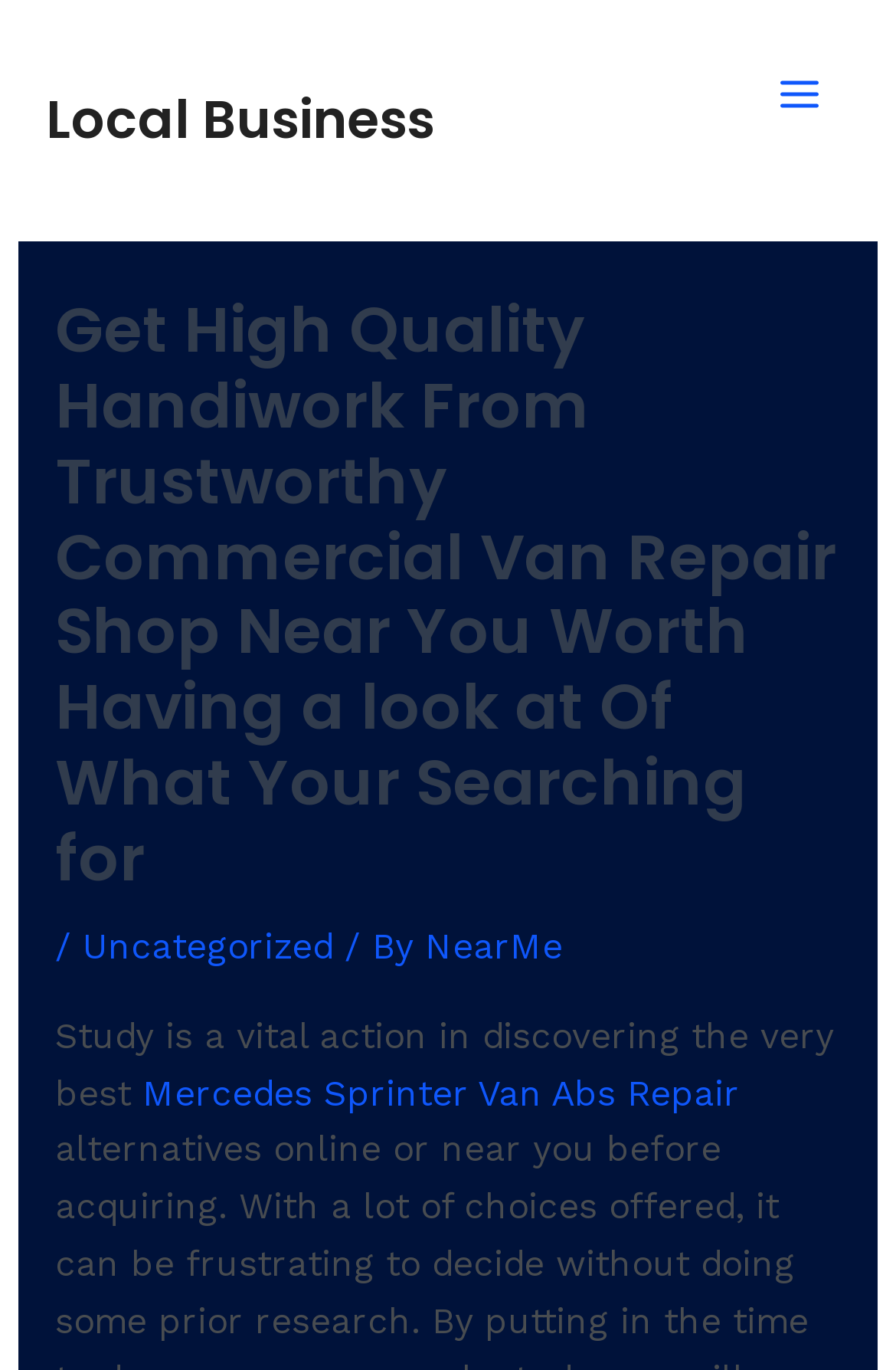Identify the bounding box for the described UI element: "Local Business".

[0.051, 0.06, 0.485, 0.114]